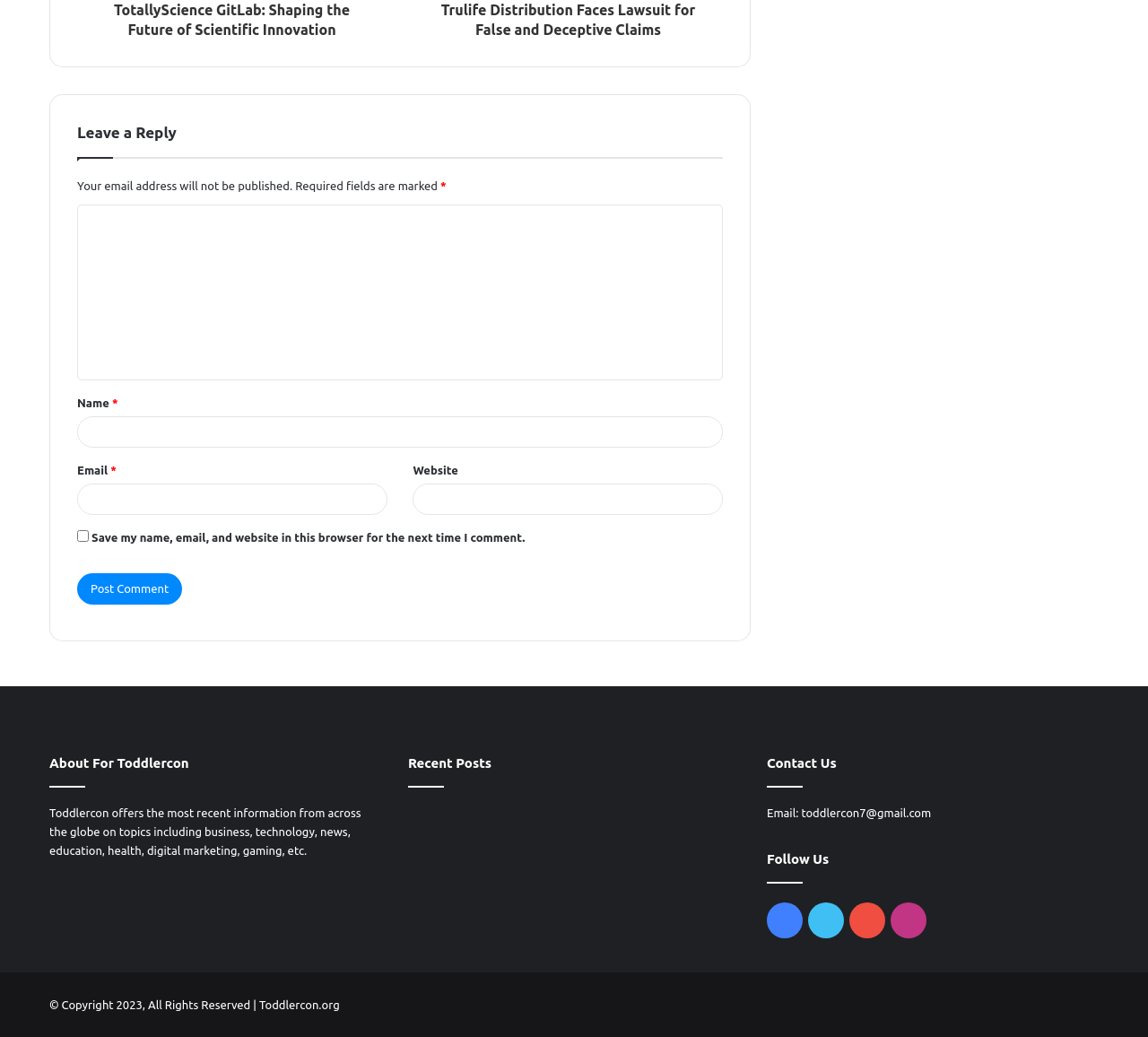Find the bounding box coordinates of the area that needs to be clicked in order to achieve the following instruction: "Visit the Facebook page". The coordinates should be specified as four float numbers between 0 and 1, i.e., [left, top, right, bottom].

[0.668, 0.87, 0.699, 0.905]